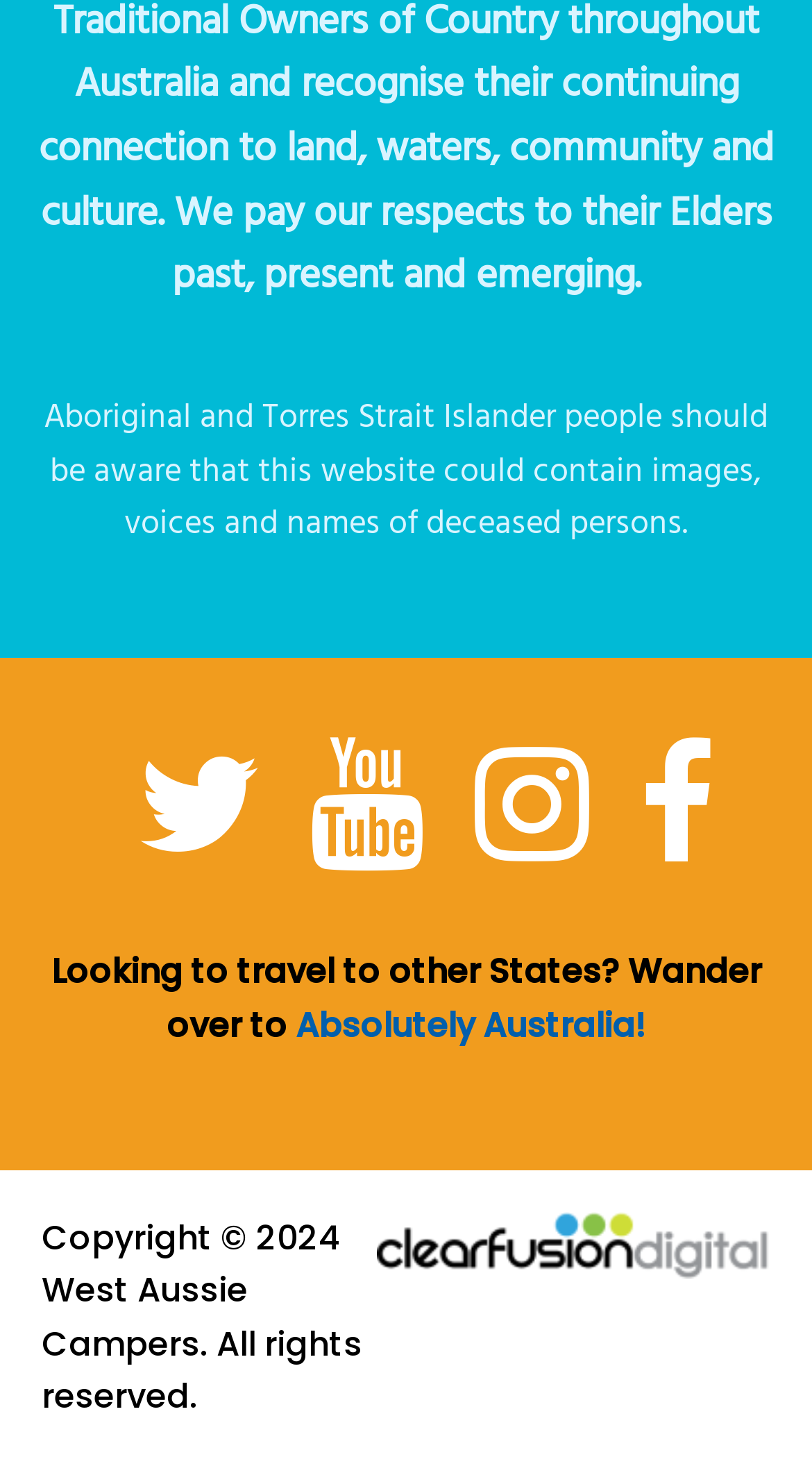Bounding box coordinates should be provided in the format (top-left x, top-left y, bottom-right x, bottom-right y) with all values between 0 and 1. Identify the bounding box for this UI element: title="Responsive Web Design & Development"

[0.464, 0.831, 0.949, 0.864]